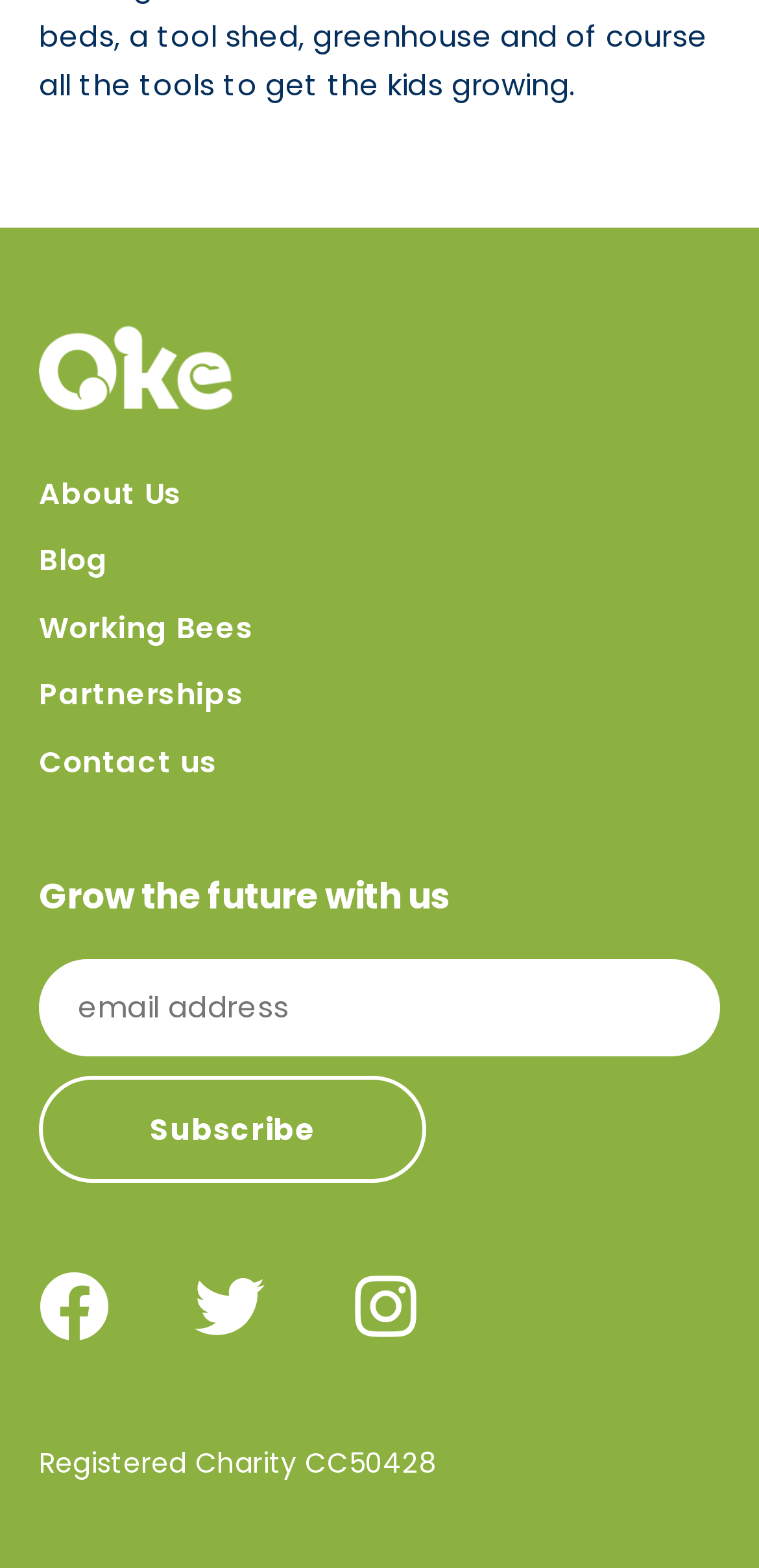What is the purpose of the textbox?
Examine the image and give a concise answer in one word or a short phrase.

Enter email address